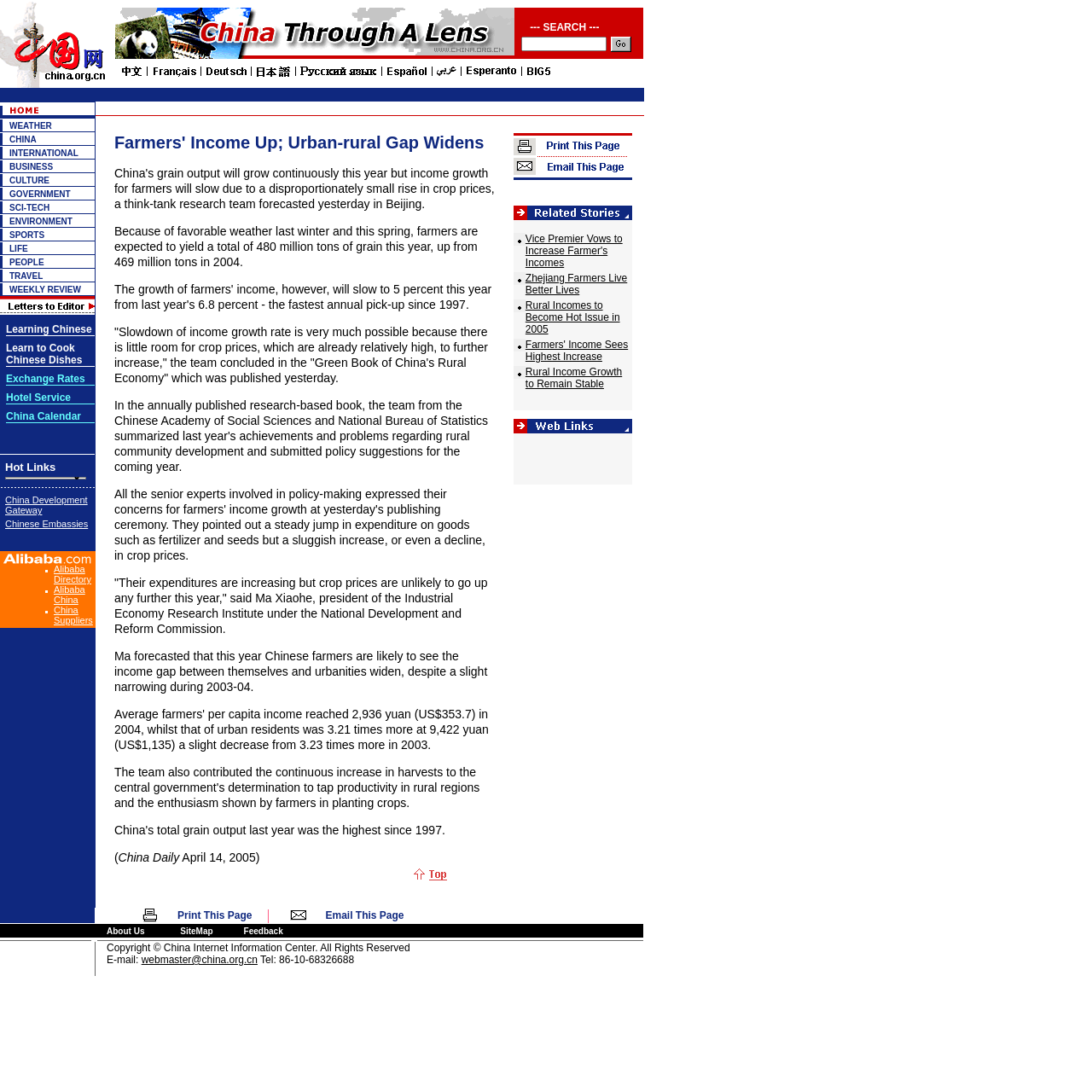Describe the webpage meticulously, covering all significant aspects.

This webpage appears to be a news website, with a focus on Chinese news and international business. At the top of the page, there is a search bar with a magnifying glass icon, accompanied by two small images. Below the search bar, there is a row of links to various news categories, including weather, China, international, business, culture, government, sci-tech, environment, sports, life, people, and travel.

The main content of the page is divided into two sections. The left section takes up about 60% of the page width and contains a series of news articles, each with a headline and a brief summary. The articles are arranged in a vertical column, with the most recent article at the top.

The right section of the page contains a series of images and links to other news categories. There are several rows of images, each with a corresponding link to a news category. The images are small and rectangular in shape, with a width of about 10% of the page width.

At the bottom of the page, there is a row of links to other news categories, including weather, China, international, business, culture, government, sci-tech, environment, sports, life, people, and travel. These links are arranged in a horizontal row, with each link separated by a small image.

Overall, the webpage has a clean and organized layout, with a focus on providing easy access to various news categories and articles.